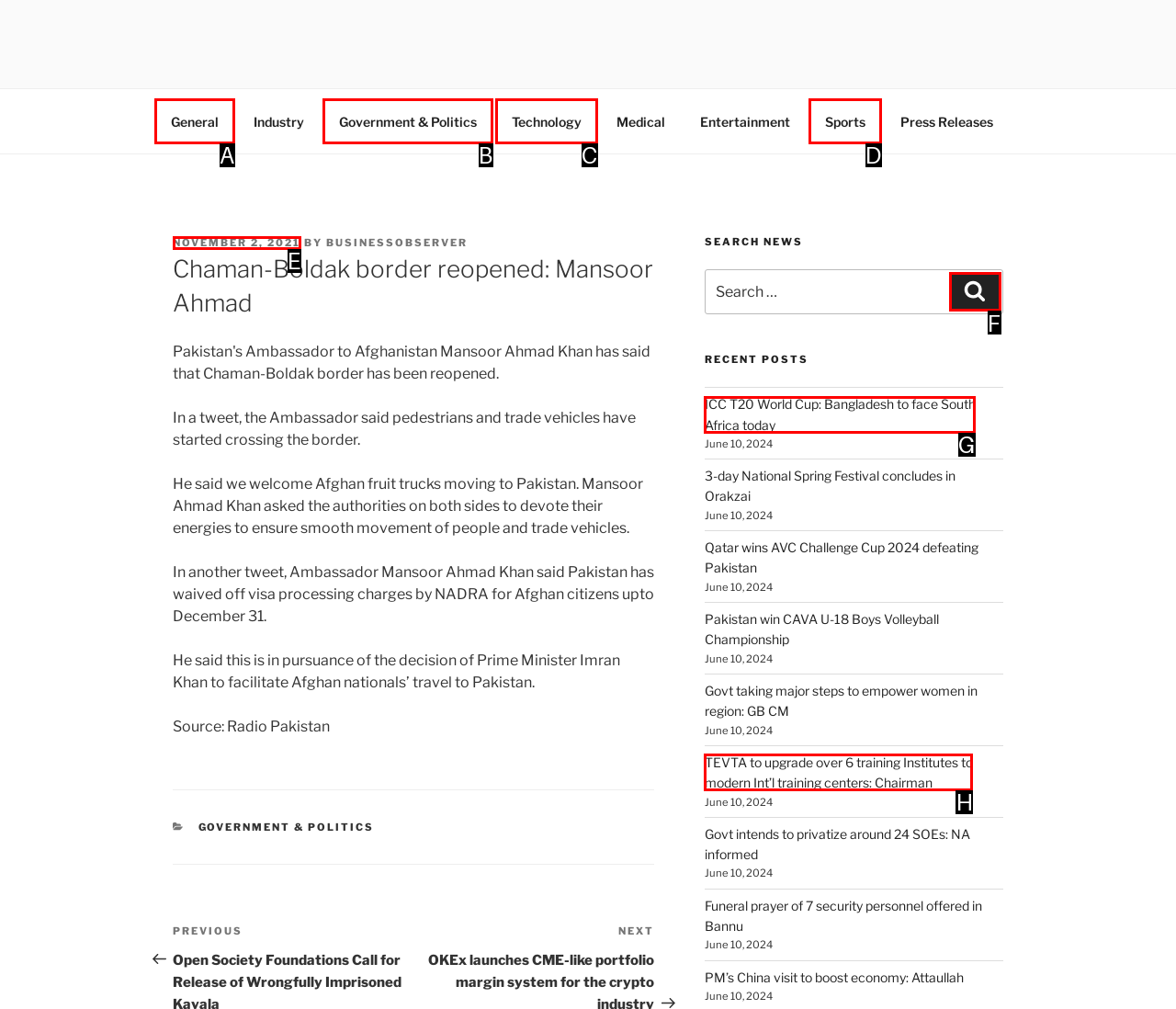Figure out which option to click to perform the following task: View the 'ICC T20 World Cup: Bangladesh to face South Africa today' post
Provide the letter of the correct option in your response.

G